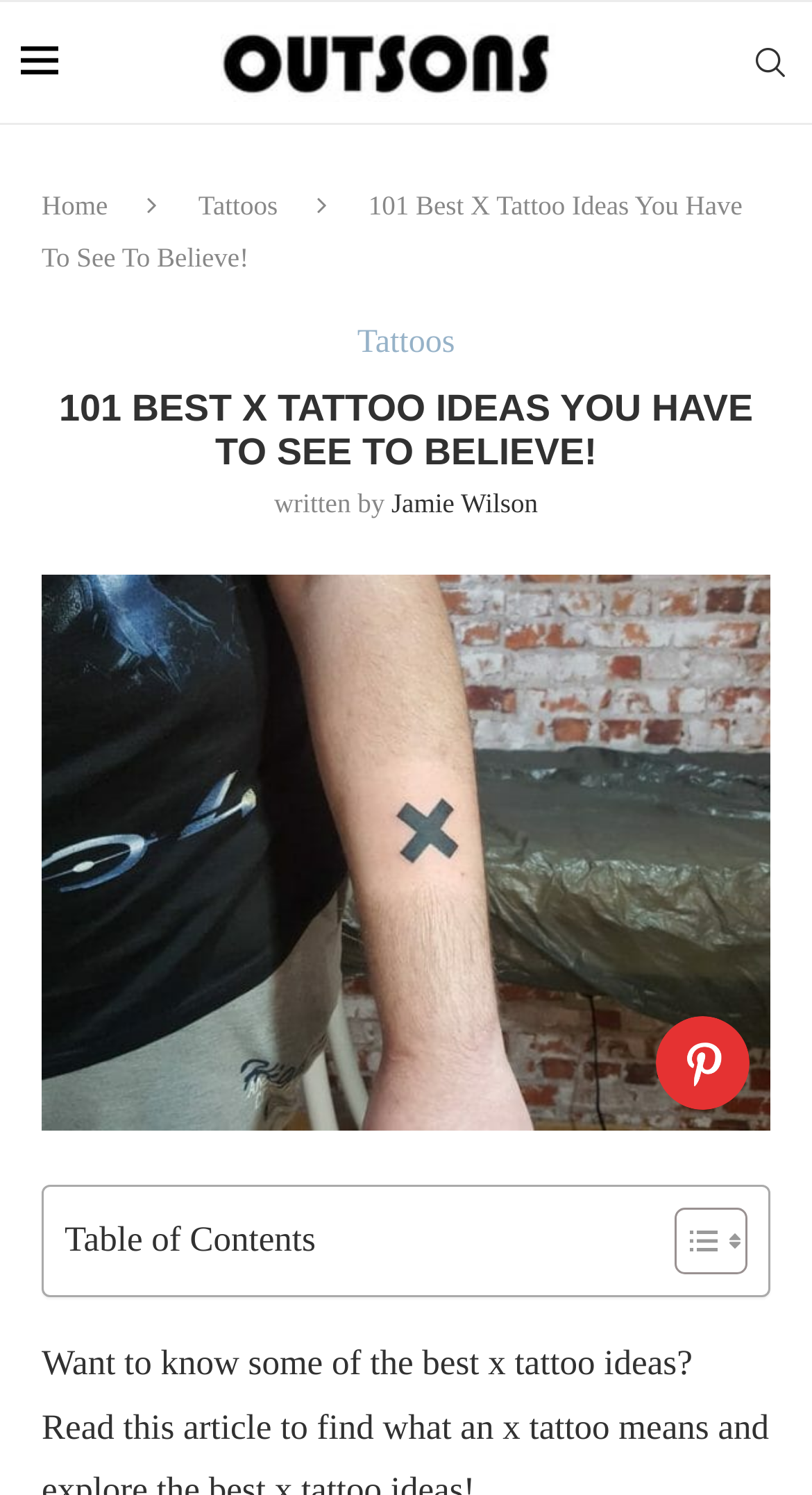Provide the bounding box coordinates of the UI element this sentence describes: "Jamie Wilson".

[0.482, 0.325, 0.662, 0.346]